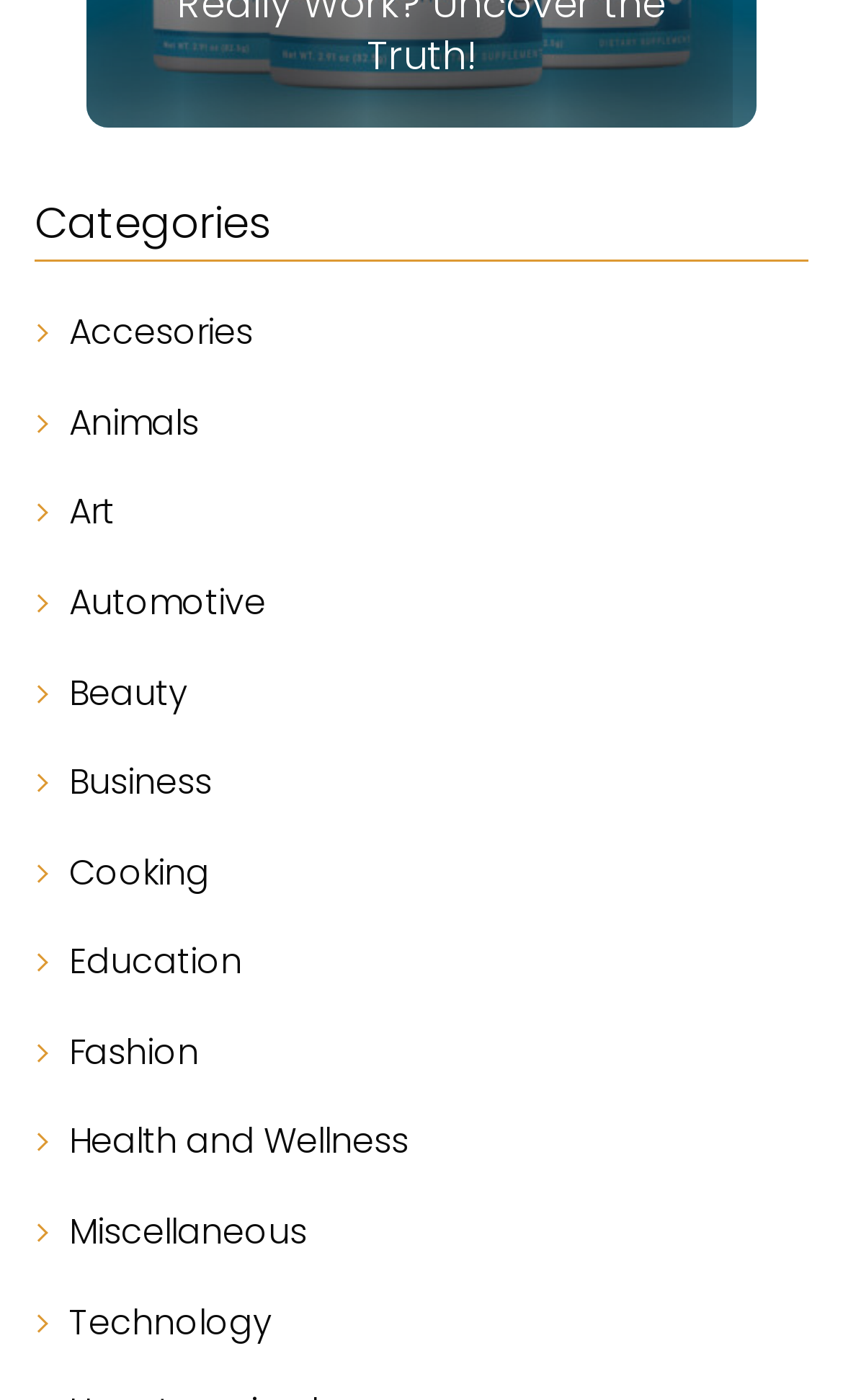What is the first category listed?
Using the image, answer in one word or phrase.

Accesories